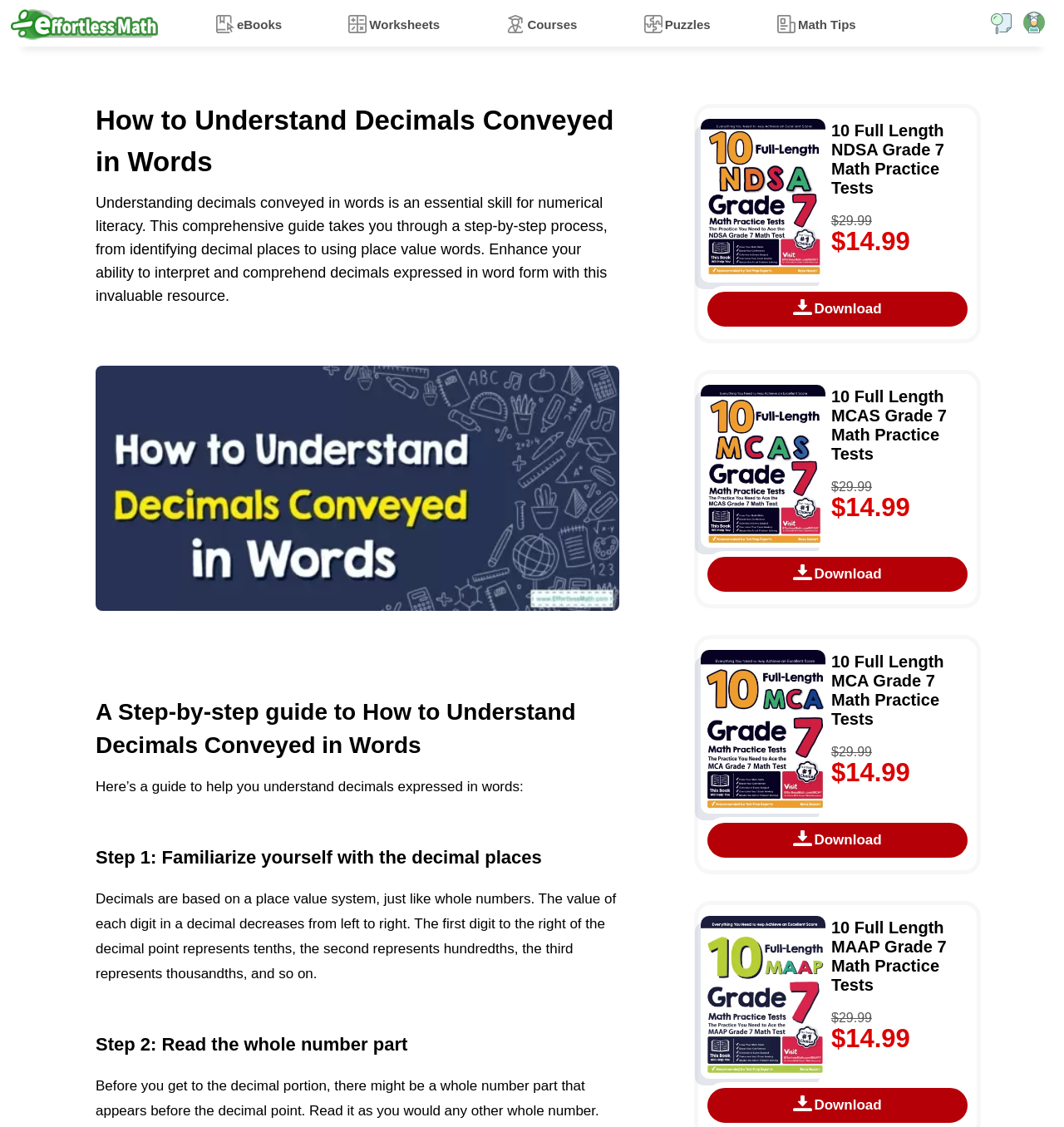Deliver a detailed narrative of the webpage's visual and textual elements.

This webpage is a comprehensive guide to understanding decimals in word form, aiming to enhance numerical literacy. At the top, there are six links to different sections of the website, including "eBooks", "Worksheets", "Courses", "Puzzles", and "Math Tips". Below these links, there is a heading that reads "How to Understand Decimals Conveyed in Words". 

To the right of the heading, there is an image related to the topic. Below the image, there is a paragraph of text that explains the importance of understanding decimals in word form and introduces the step-by-step guide that follows. 

The guide is divided into two main sections. The first section has a heading that reads "A Step-by-step guide to How to Understand Decimals Conveyed in Words". This section is further divided into three steps, each with its own heading and explanatory text. The steps explain how to familiarize oneself with decimal places, read the whole number part, and use place value words. 

The second section of the guide appears to be a collection of practice tests for different math grades, including NDSA, MCAS, MCA, and MAAP. Each practice test is presented as a link with an accompanying image, and below the link, there is a heading with the test name, a price tag of $14.99, and a "Download" button.